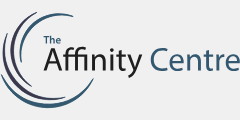Where is the Affinity Centre based?
Could you answer the question in a detailed manner, providing as much information as possible?

According to the caption, the Affinity Centre is based in Cheadle, Cheshire, which is likely a location in the UK.